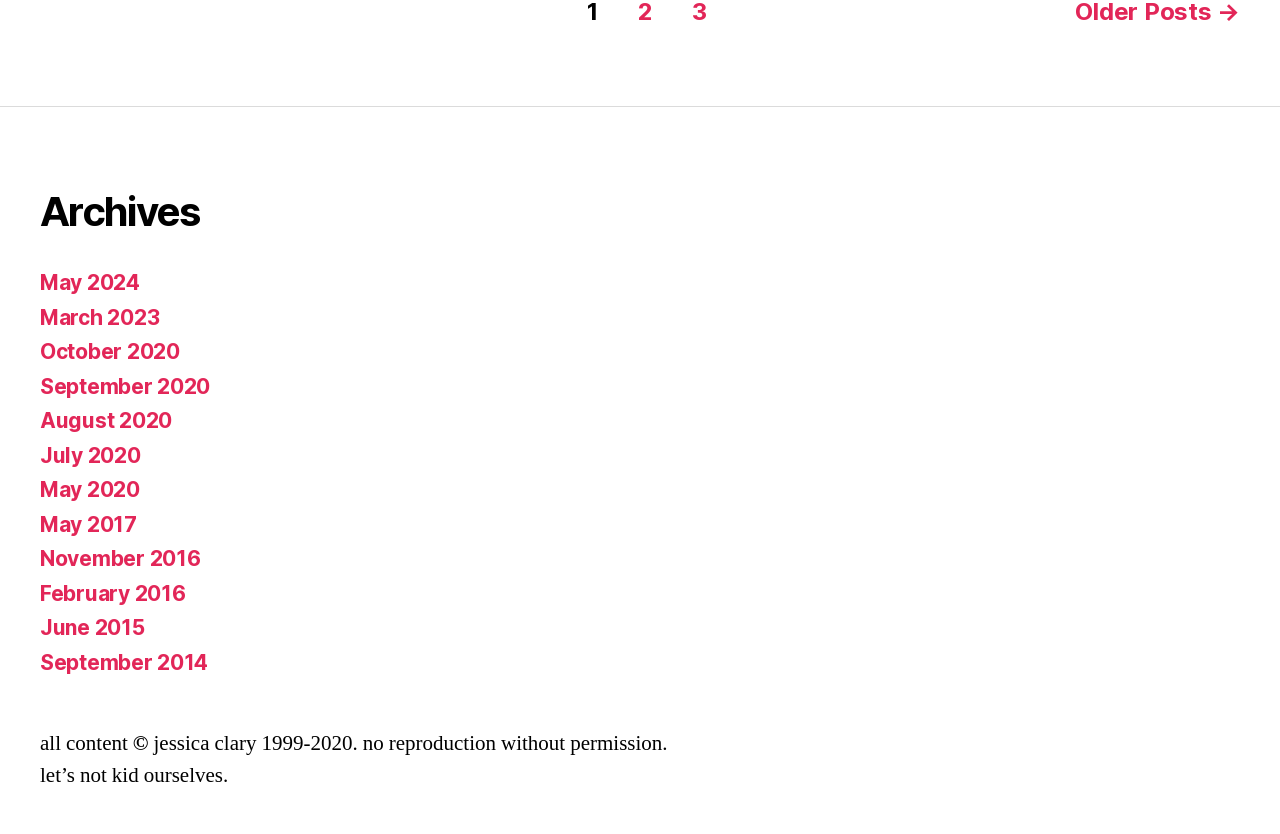Using the element description: "March 2023", determine the bounding box coordinates. The coordinates should be in the format [left, top, right, bottom], with values between 0 and 1.

[0.031, 0.39, 0.124, 0.419]